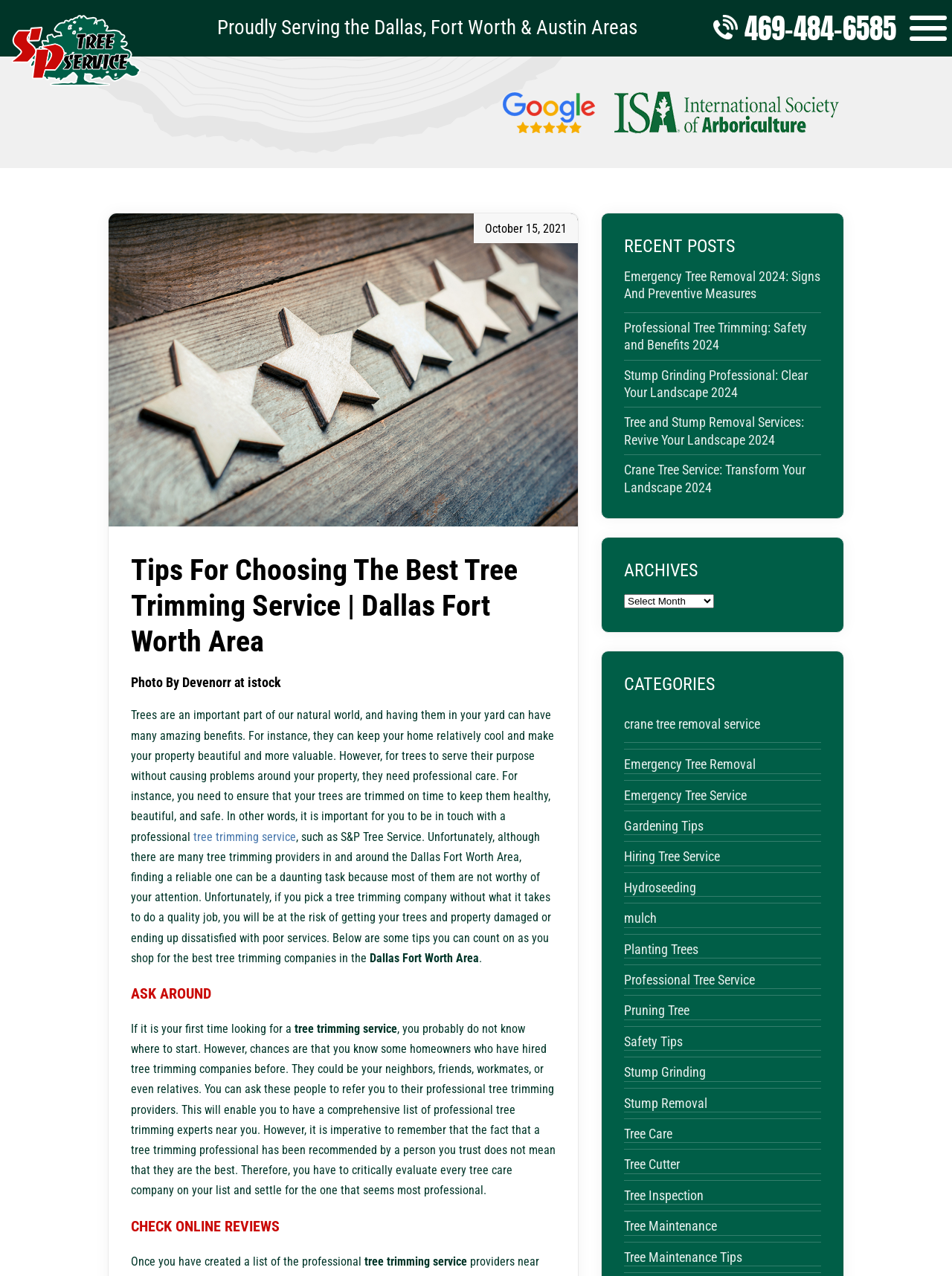Identify the bounding box coordinates for the element you need to click to achieve the following task: "Read the 'S Corp Retirement Plan Options – Dive Into Expert Understanding' article". The coordinates must be four float values ranging from 0 to 1, formatted as [left, top, right, bottom].

None